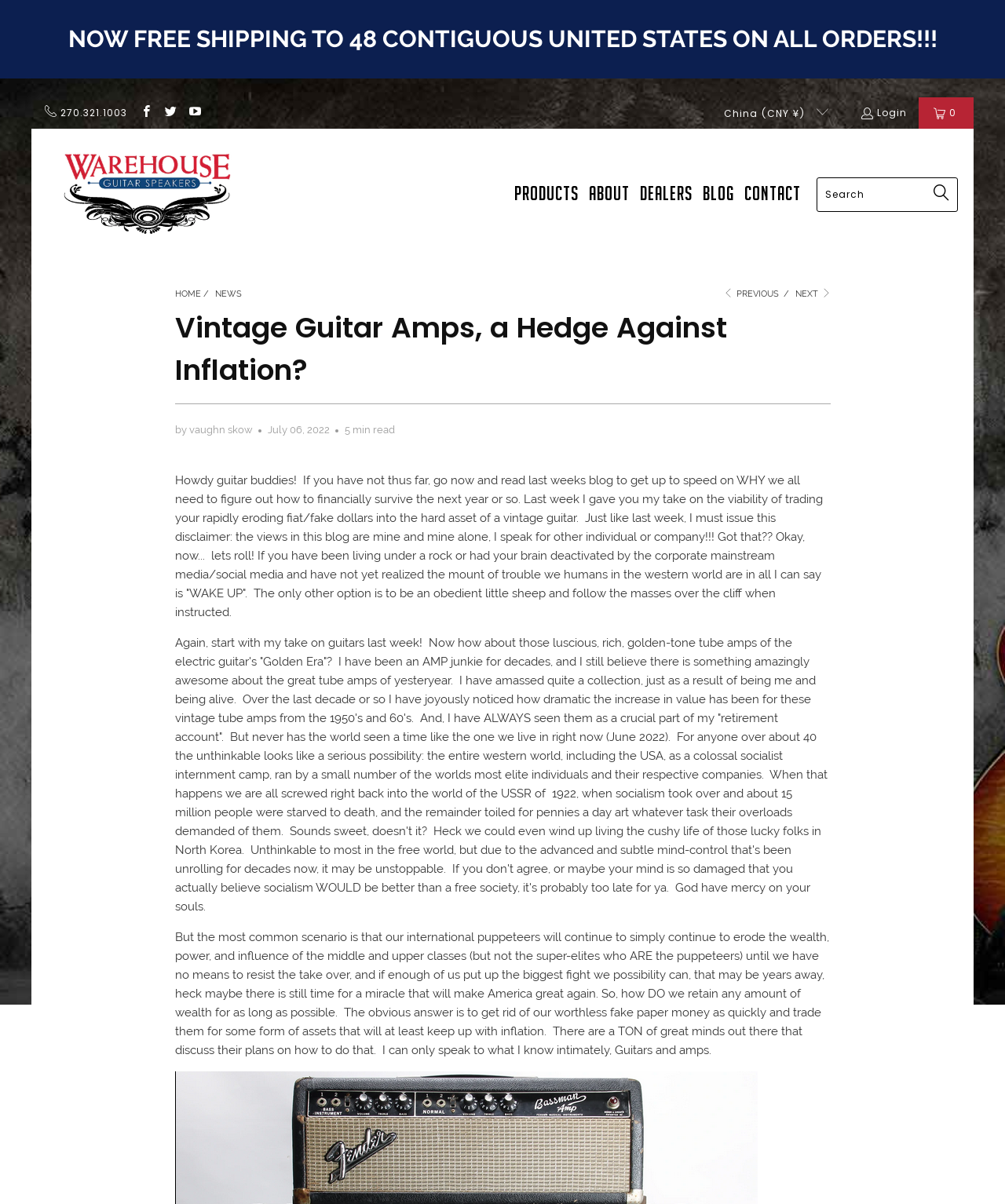Identify the main heading from the webpage and provide its text content.

Vintage Guitar Amps, a Hedge Against Inflation?